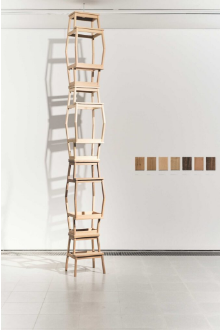Provide a thorough description of the contents of the image.

In this striking image, a sculpture composed of stacked wooden chairs reaches towards the ceiling, showcasing the beauty of natural materials and design. The elongated structure, characterized by its hexagonal forms, creates a dynamic visual interplay between light and shadow, emphasizing the craftsmanship involved in each piece. In the background, a subtle palette of wooden finishes is displayed on the wall, highlighting the various textures and colors of timber. This arrangement reflects the themes explored in the "Cambio" exhibition by Formafantasma at the Serpentine Gallery, where the intricate relationship between design, nature, and materiality is examined. The artwork invites viewers to contemplate the significance of wood products in design and the broader implications of resource extraction and sustainability.